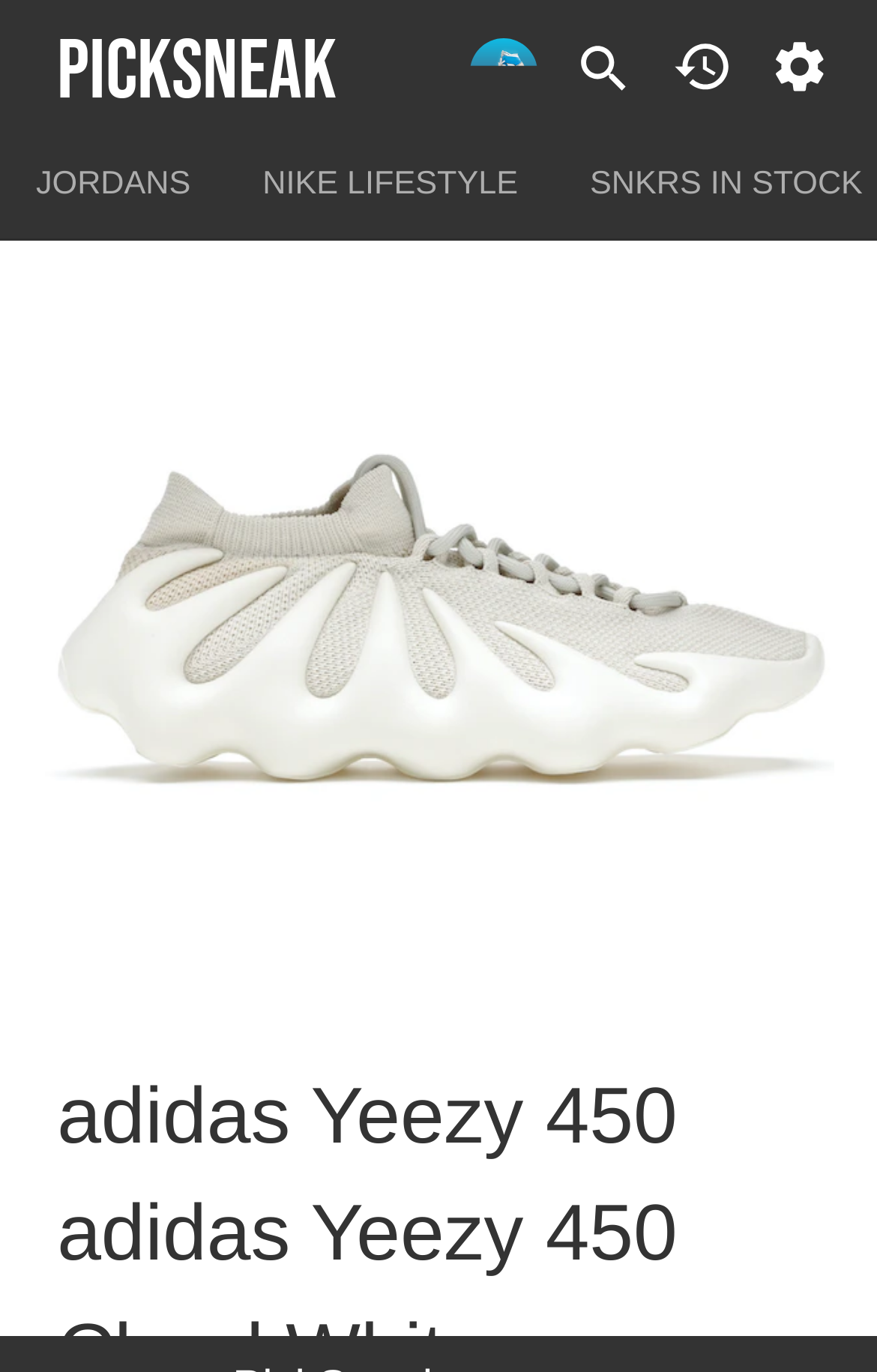What is the brand of the shoe?
From the screenshot, provide a brief answer in one word or phrase.

adidas